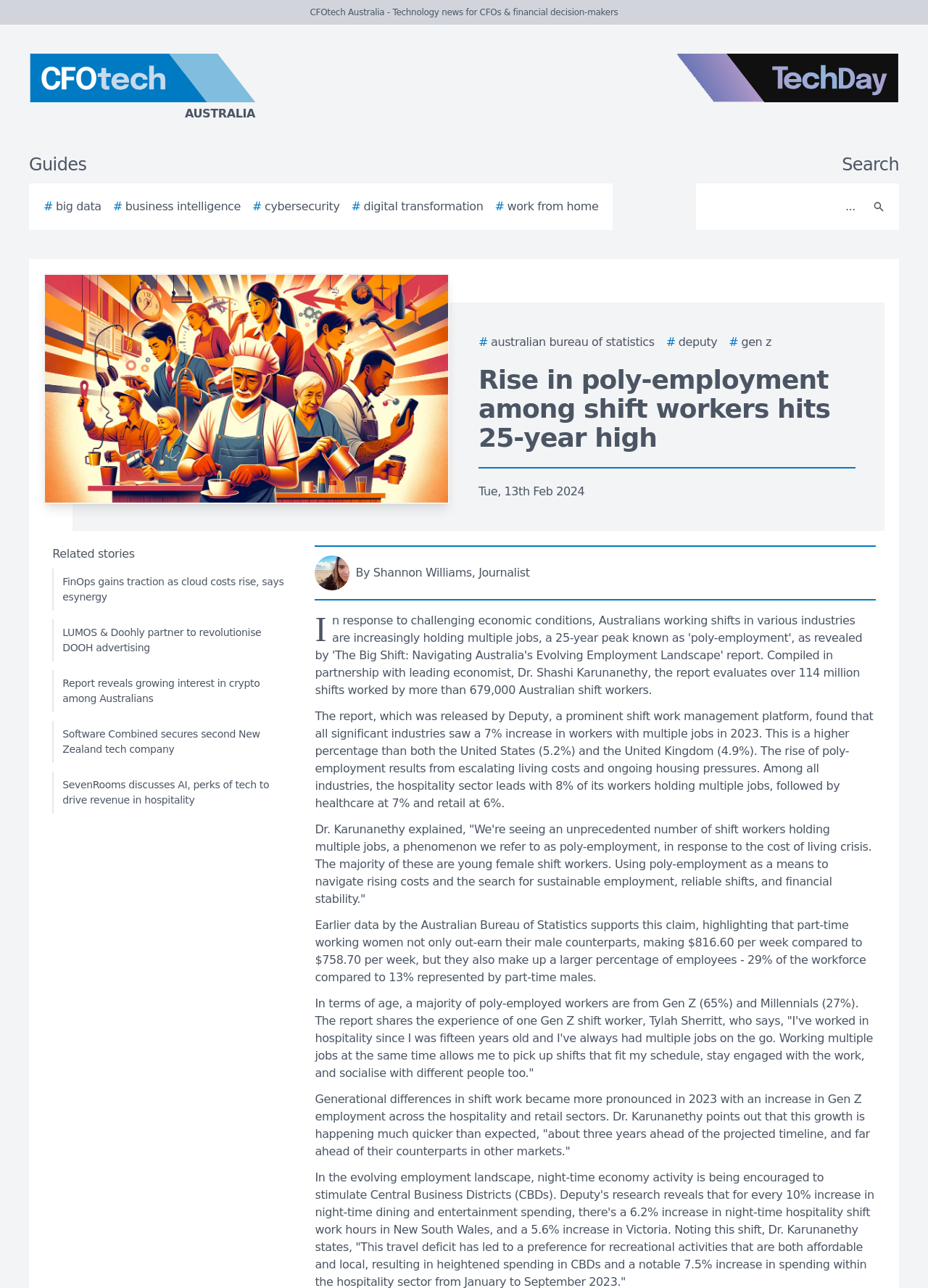Pinpoint the bounding box coordinates of the area that should be clicked to complete the following instruction: "Read related story about FinOps". The coordinates must be given as four float numbers between 0 and 1, i.e., [left, top, right, bottom].

[0.056, 0.441, 0.314, 0.474]